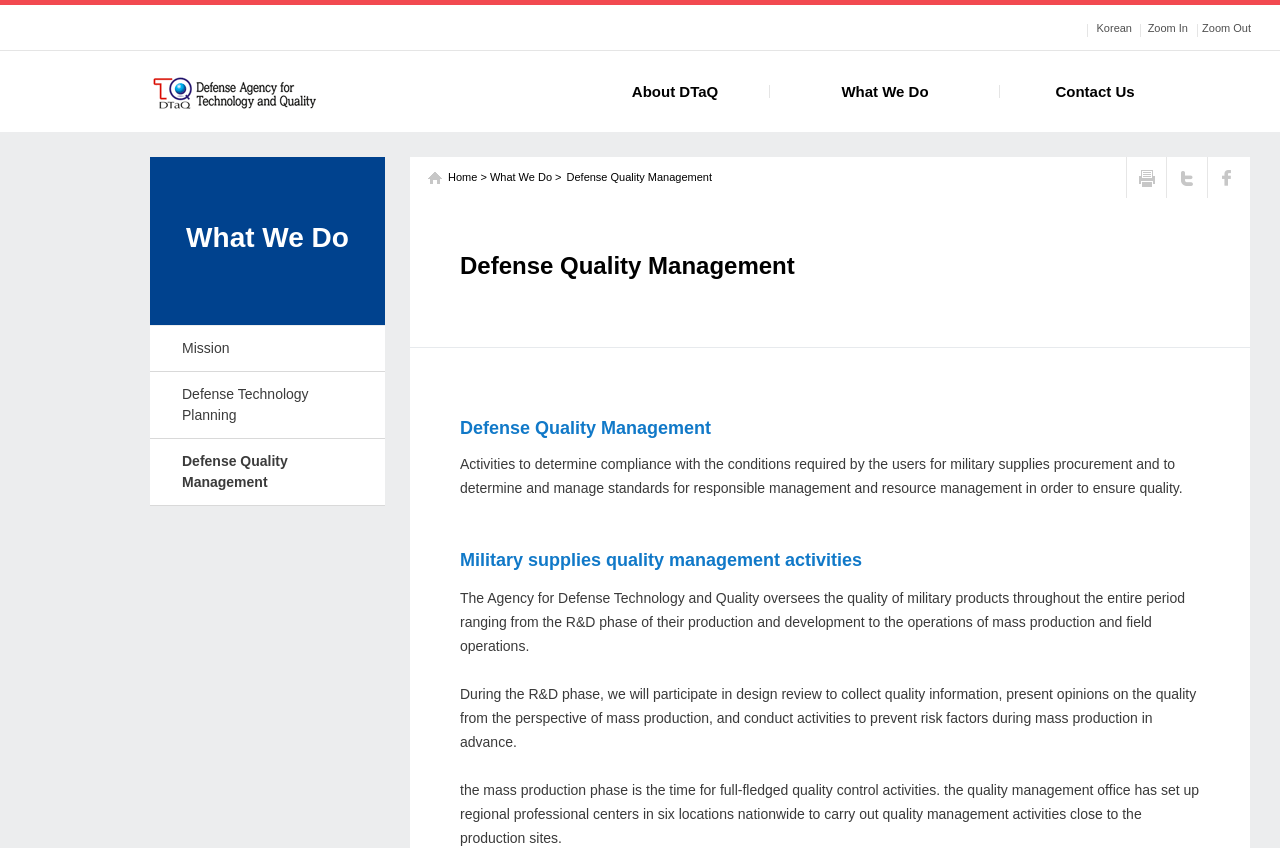Give a detailed account of the webpage's layout and content.

The webpage is about Defense Technology and Quality (DTaQ) and its activities in defense quality management. At the top, there is a heading in Korean, "국방기술품질원 메인 바로가기", which is a main navigation link. Below it, there are three links: "Korean", "Zoom In", and "Zoom Out", aligned horizontally.

The main navigation menu is located below, with links to "About DTaQ", "What We Do", and "Contact Us". The current page is highlighted as "What We Do". Underneath, there are three sub-links: "Mission", "Defense Technology Planning", and "Defense Quality Management", which are vertically aligned.

On the right side, there is a breadcrumb navigation showing the current page's path: "Home > What We Do >". Below it, there are three social media links: "프린트하기" (print), "twitter", and "facebook", each accompanied by an icon.

The main content of the page is divided into three sections. The first section has a heading "Defense Quality Management" and describes the activities to determine compliance with user conditions for military supplies procurement and to manage standards for responsible management and resource management.

The second section has a heading "Military supplies quality management activities" and explains the Agency for Defense Technology and Quality's role in overseeing the quality of military products throughout their entire lifecycle, from R&D to mass production and field operations.

The third section provides more details on the quality control activities during the R&D and mass production phases, including design review, risk prevention, and quality management at regional professional centers.